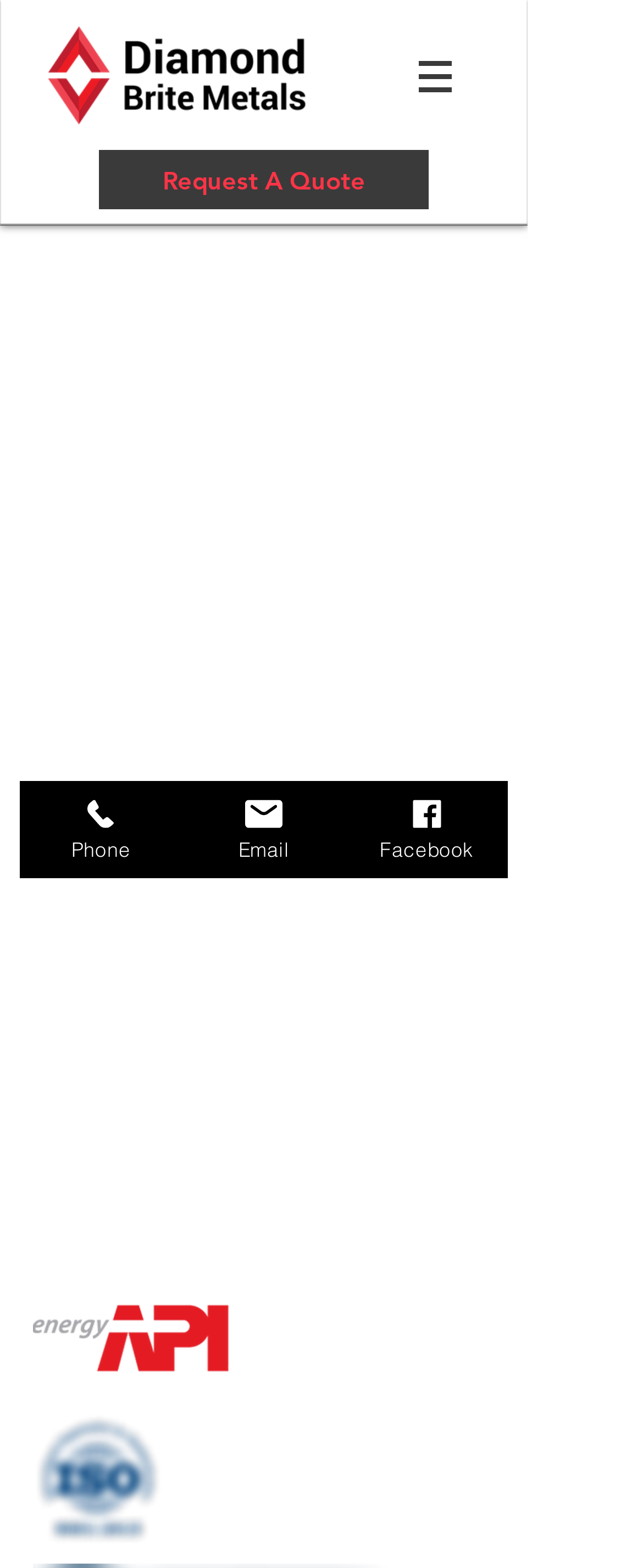Please provide a brief answer to the following inquiry using a single word or phrase:
What certifications does the company have?

APILogo and iso